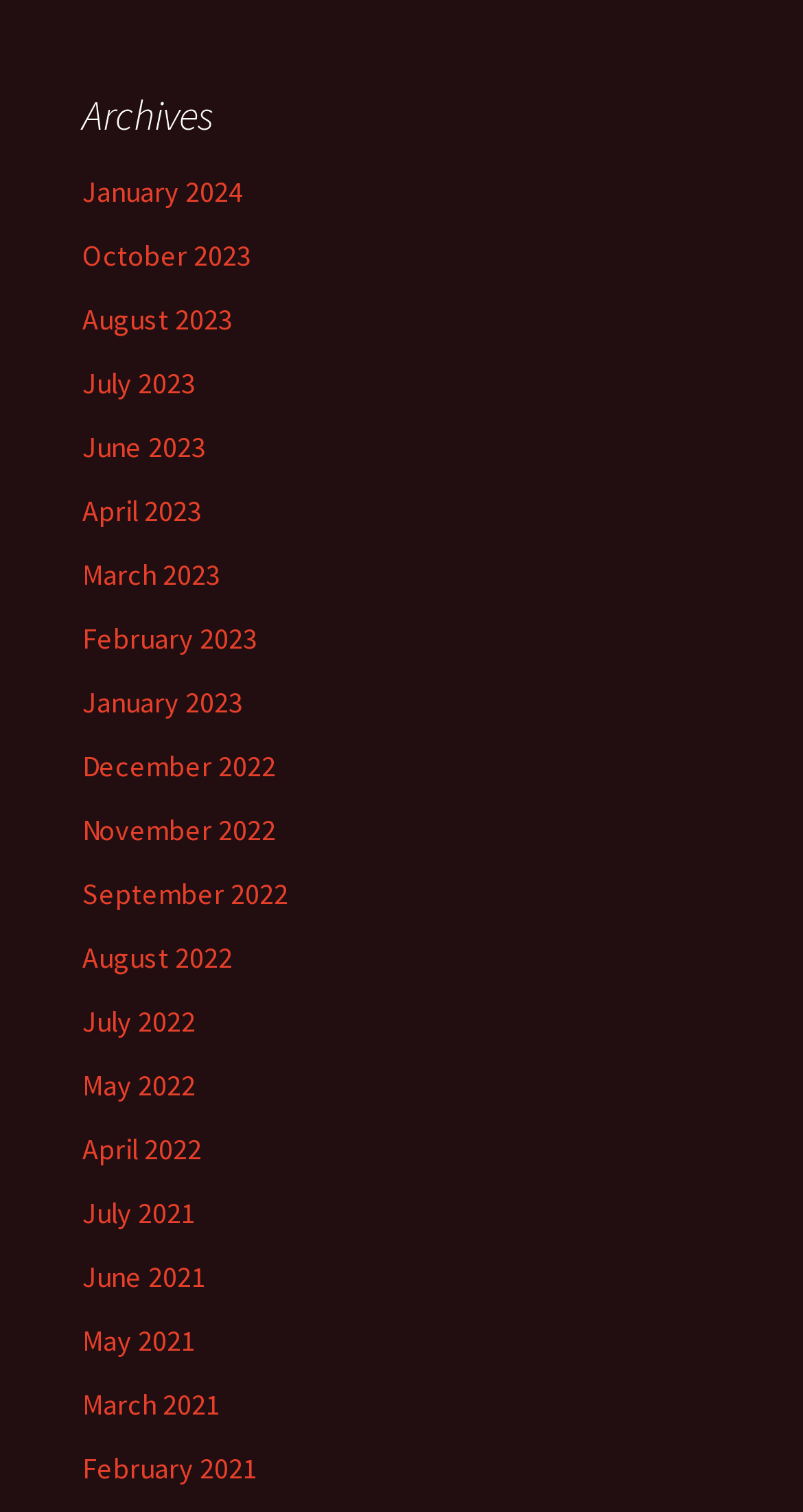Determine the bounding box coordinates of the region that needs to be clicked to achieve the task: "go to October 2023 page".

[0.103, 0.157, 0.313, 0.181]